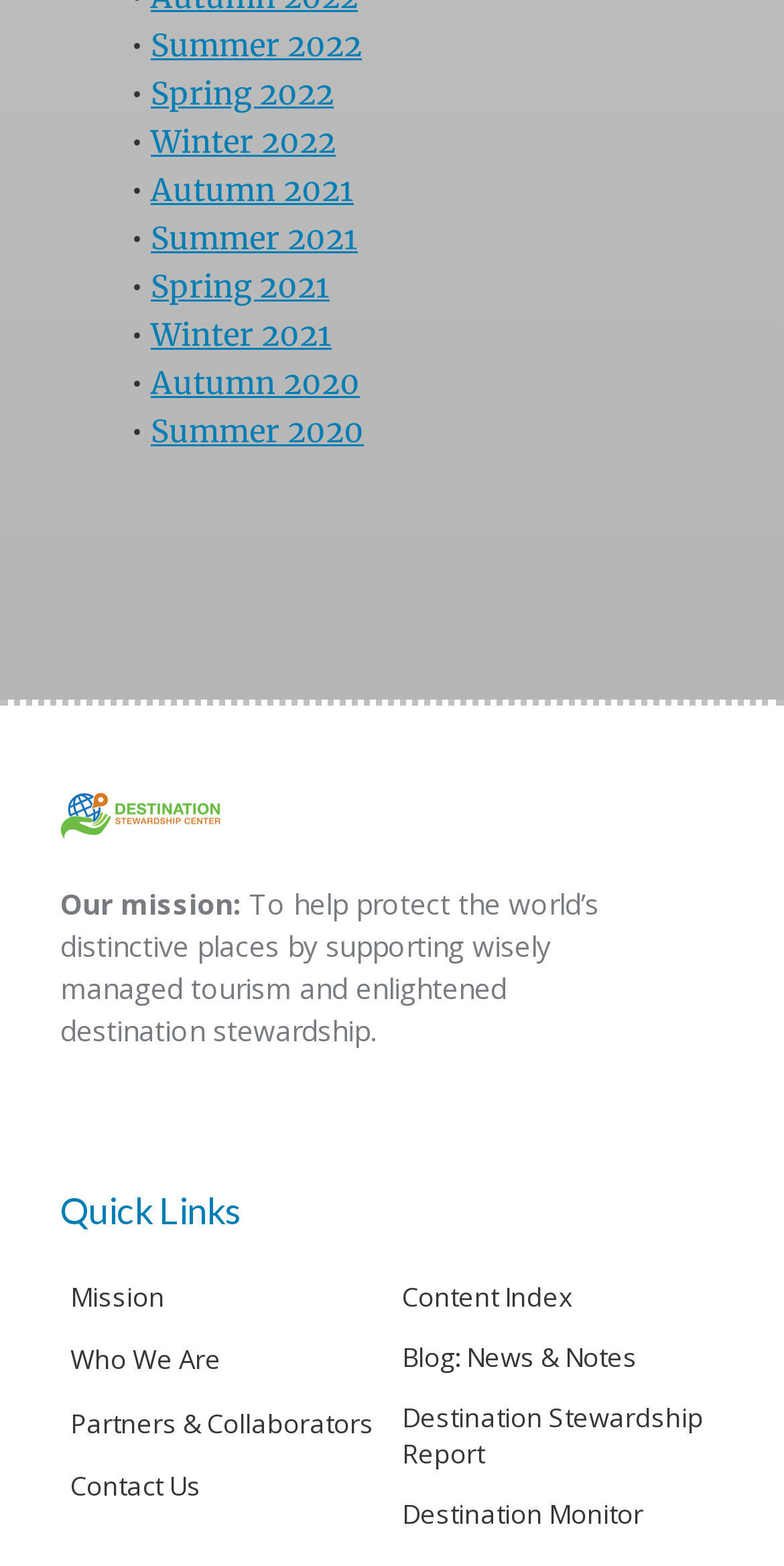Determine the bounding box coordinates of the clickable element necessary to fulfill the instruction: "Visit the blog". Provide the coordinates as four float numbers within the 0 to 1 range, i.e., [left, top, right, bottom].

[0.5, 0.855, 0.923, 0.878]